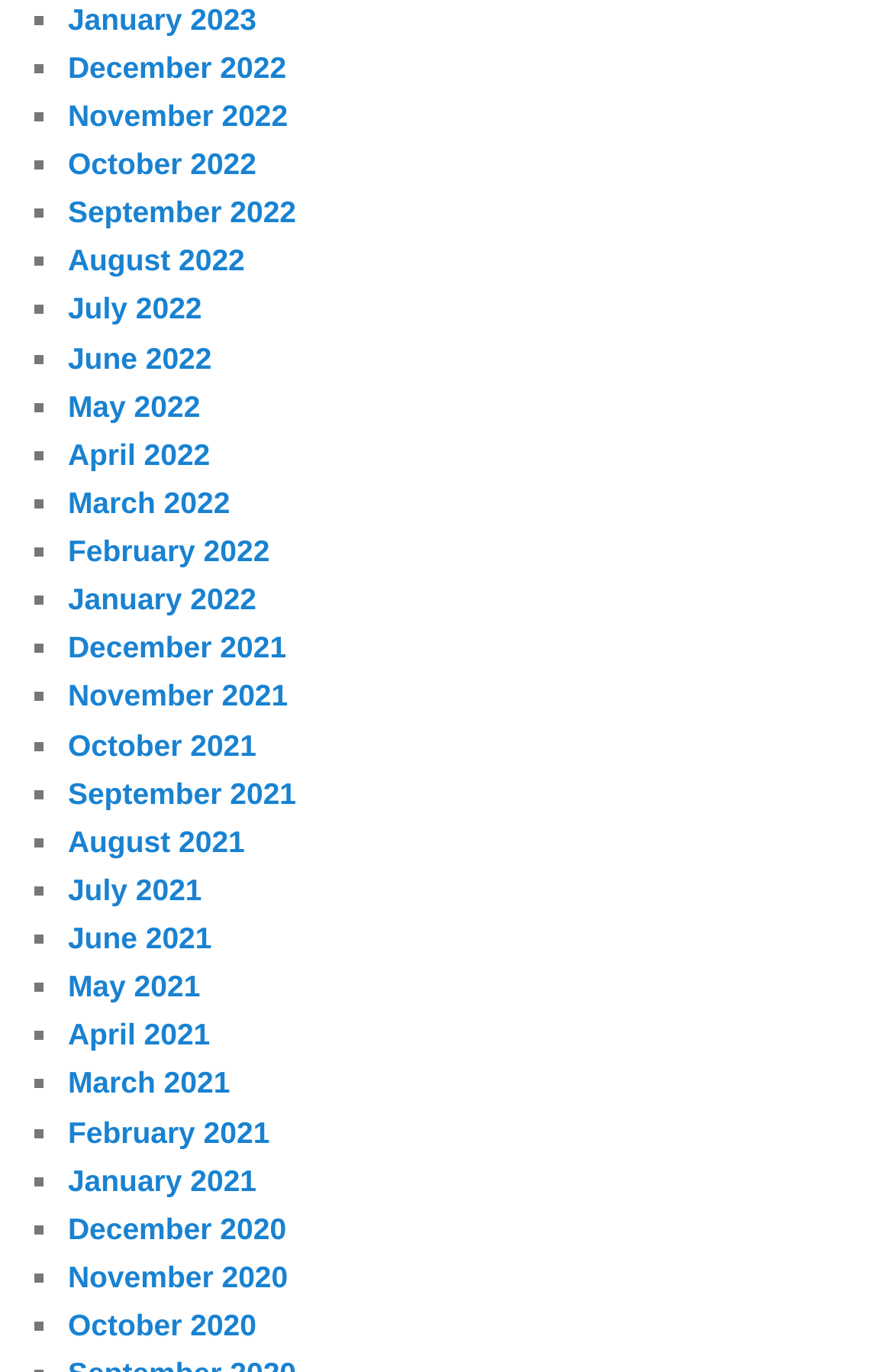How many months are listed in total?
Look at the screenshot and provide an in-depth answer.

I counted the number of links on the page, and there are 24 links, each representing a month from January 2020 to January 2023.